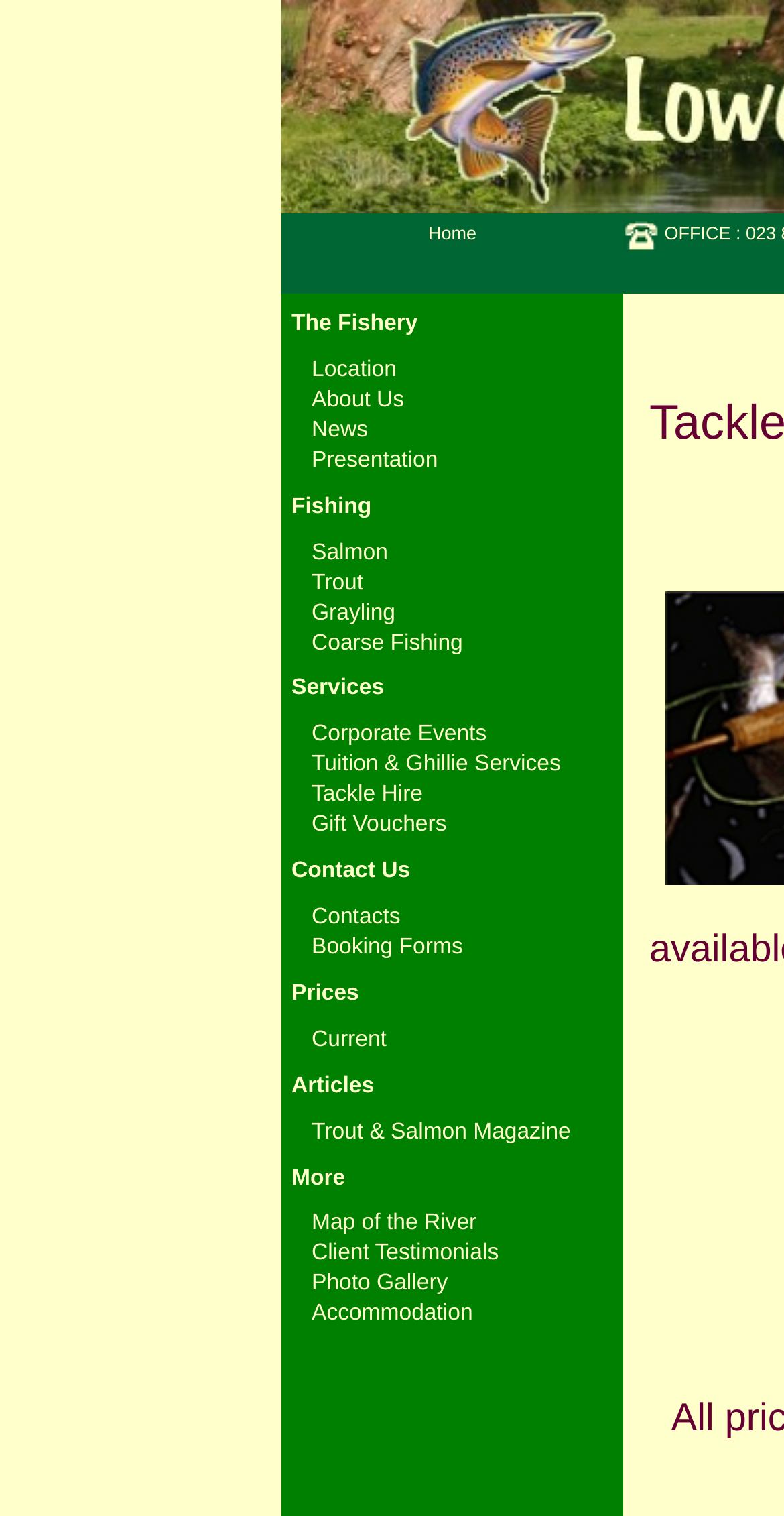How many types of fish can be caught?
Please use the visual content to give a single word or phrase answer.

4